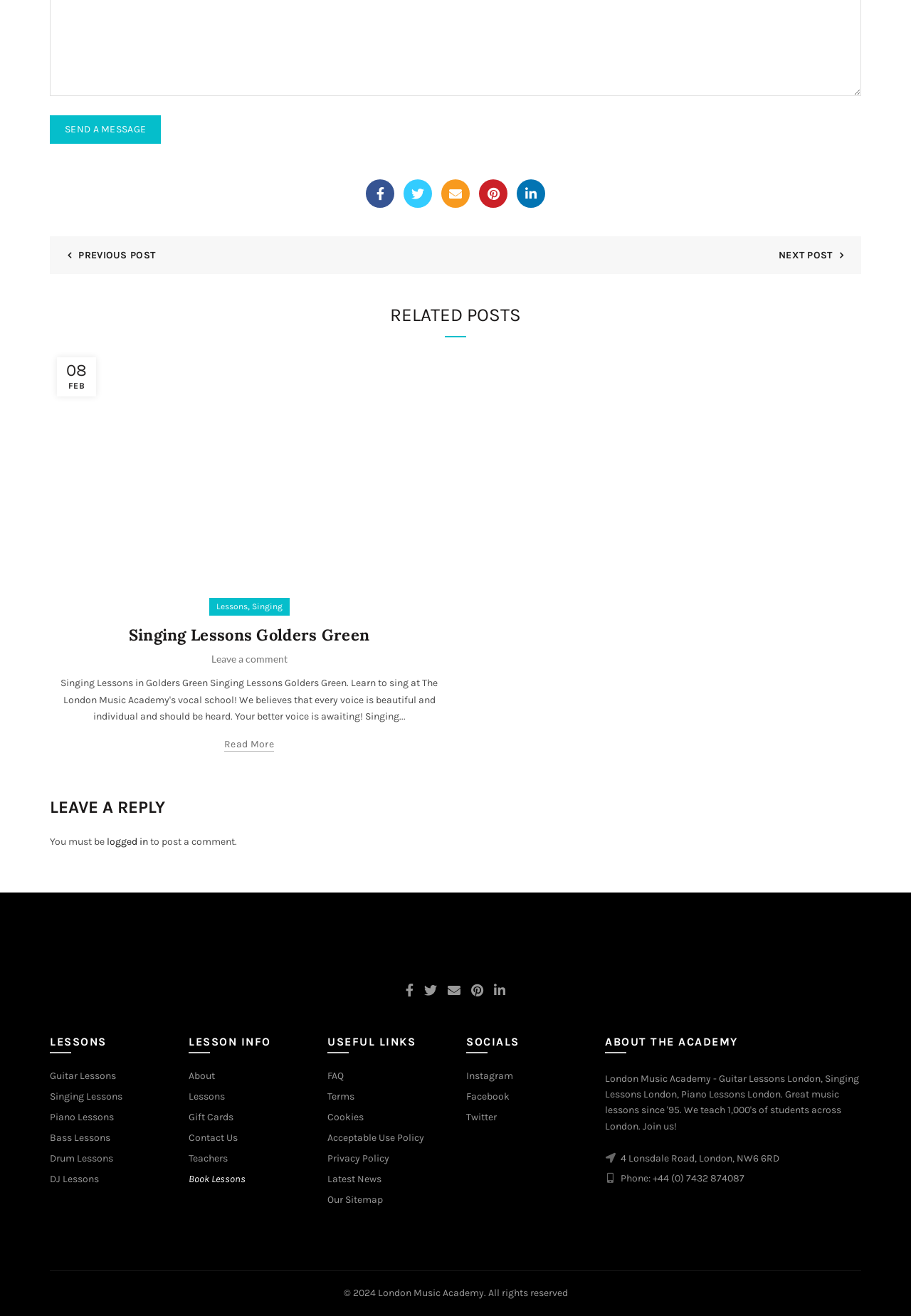What is the purpose of the 'Leave a comment' link?
Respond to the question with a single word or phrase according to the image.

To post a comment